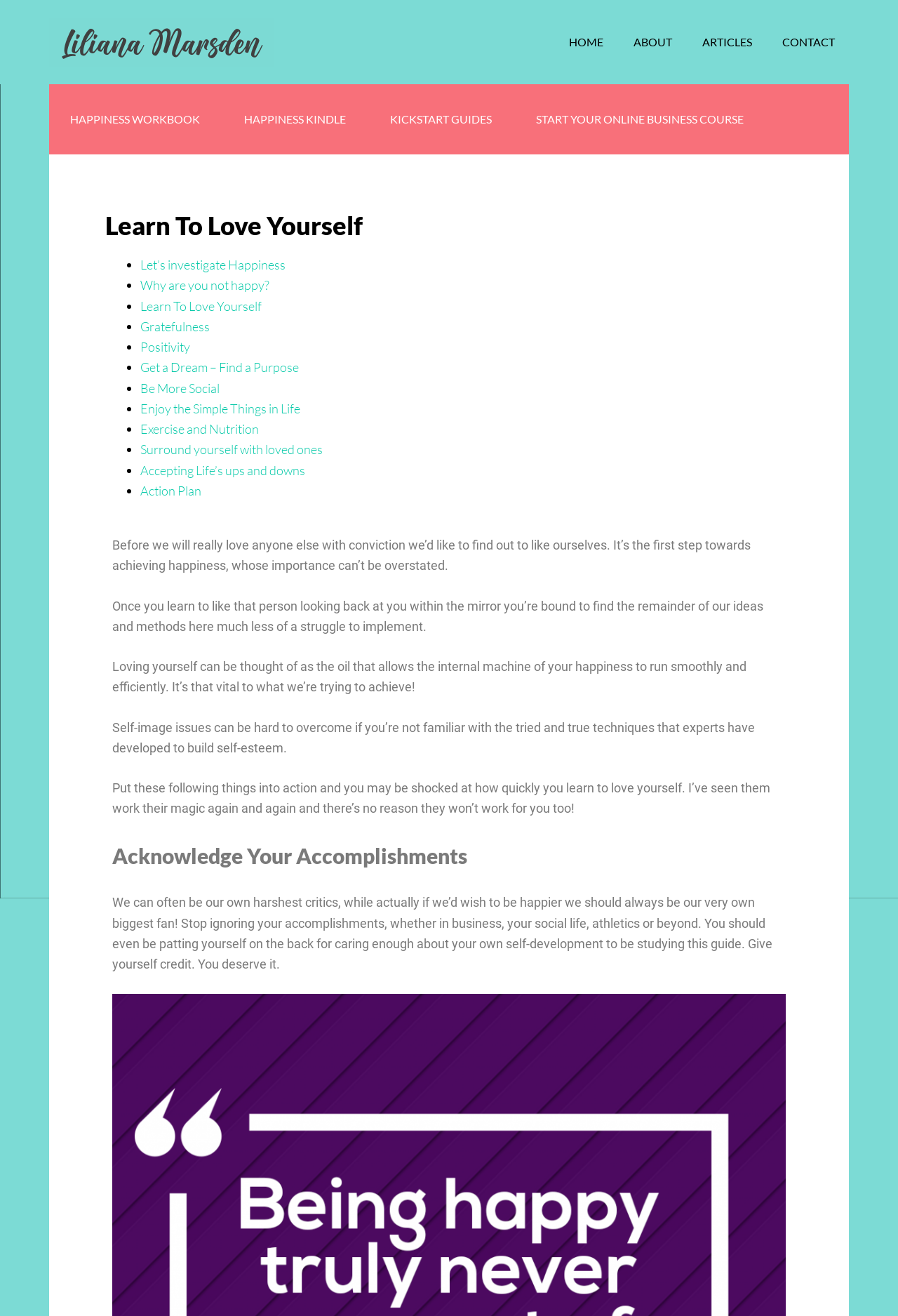What is the first step towards achieving happiness?
Utilize the information in the image to give a detailed answer to the question.

The webpage emphasizes that before we can truly love anyone else, we need to find out how to like ourselves. This is the first step towards achieving happiness, and it is essential to focus on building self-esteem and overcoming self-image issues.